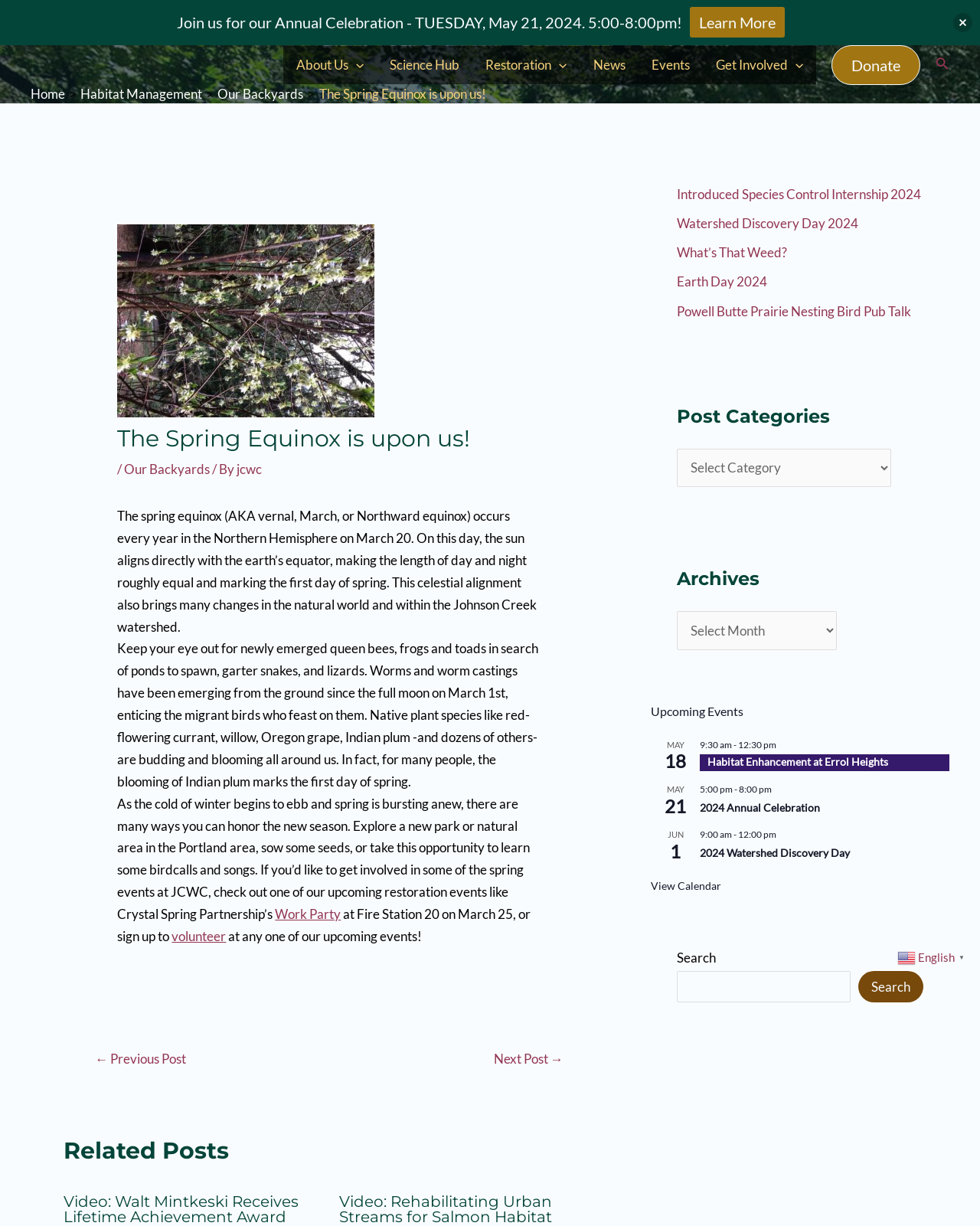Identify the bounding box coordinates of the section to be clicked to complete the task described by the following instruction: "View the 'Recent Posts'". The coordinates should be four float numbers between 0 and 1, formatted as [left, top, right, bottom].

None